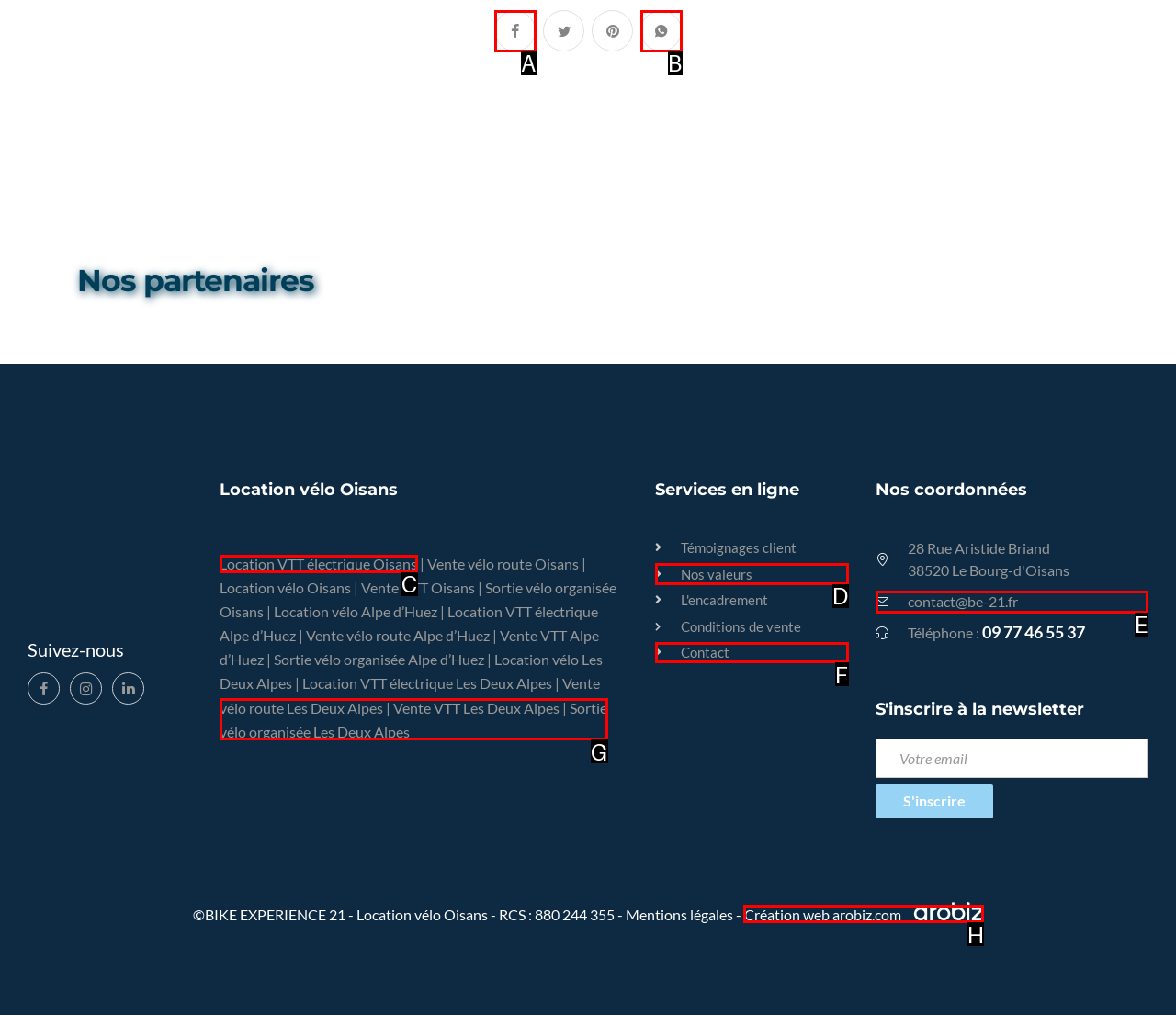Identify the letter of the option to click in order to Click on the 'Location VTT électrique Oisans' link. Answer with the letter directly.

C